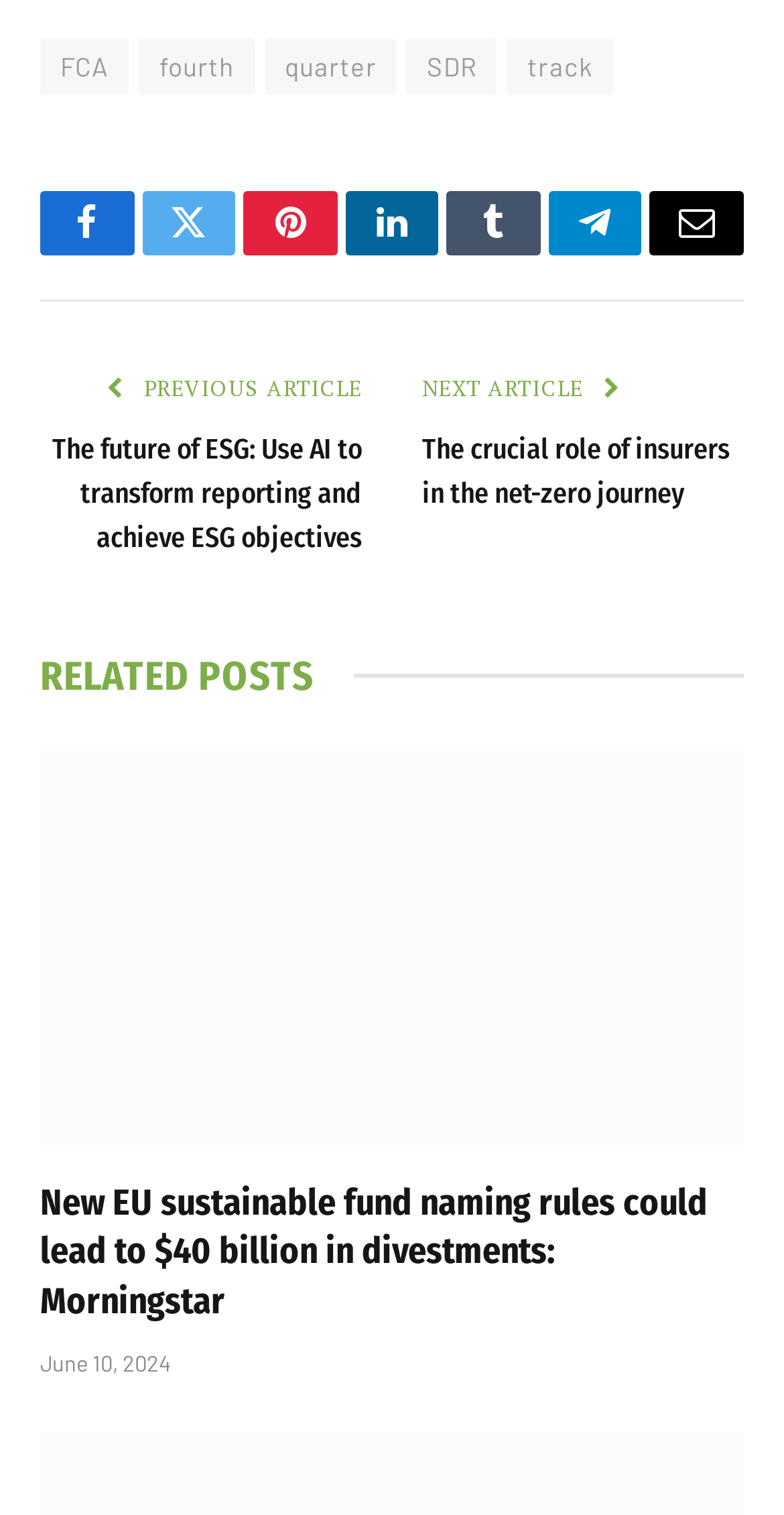Based on the image, provide a detailed and complete answer to the question: 
What is the role of insurers in the net-zero journey?

The link 'The crucial role of insurers in the net-zero journey' implies that insurers play a crucial role in the net-zero journey, but the exact details of this role are not specified on the webpage.